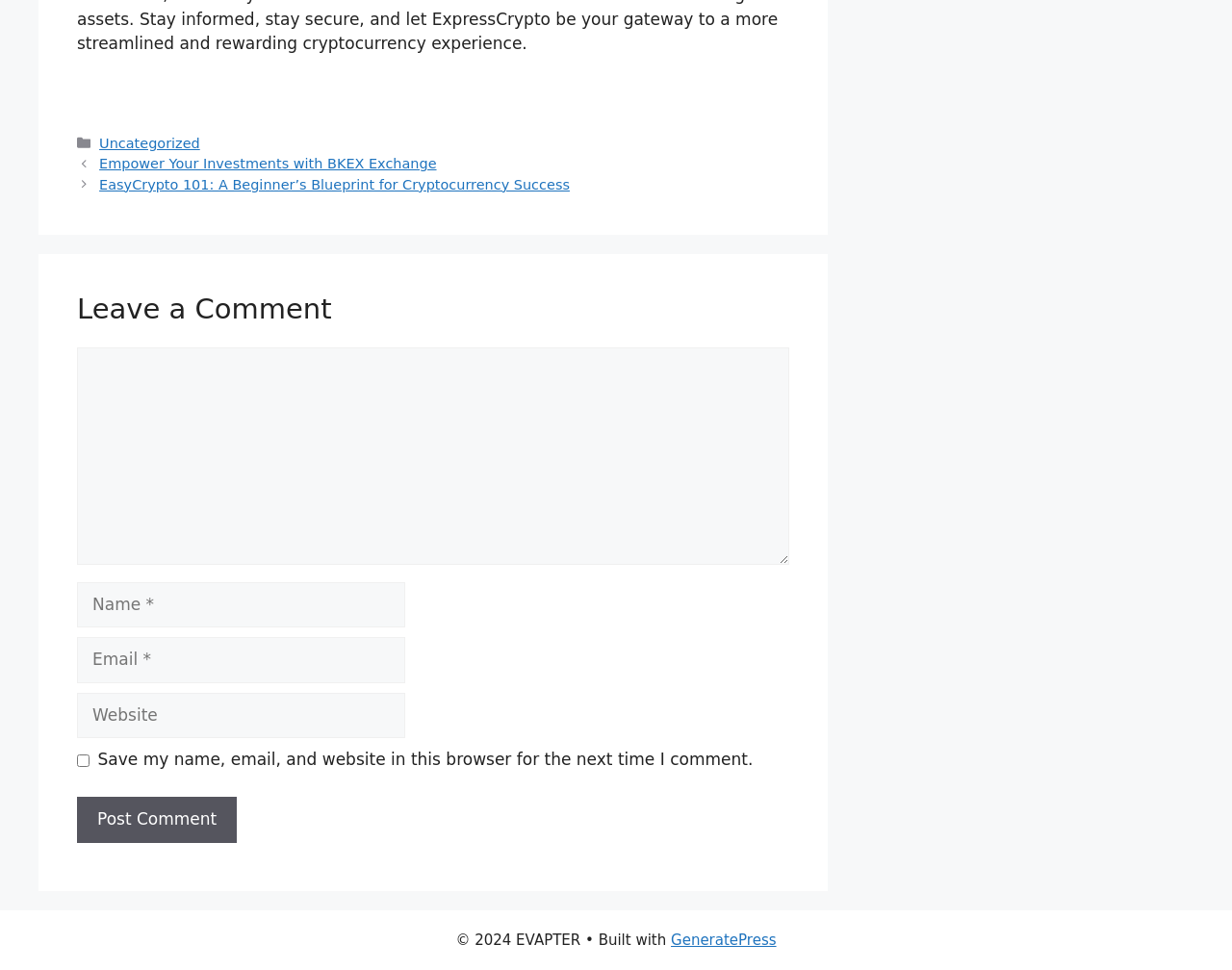Find the bounding box coordinates for the HTML element described as: "name="submit" value="Post Comment"". The coordinates should consist of four float values between 0 and 1, i.e., [left, top, right, bottom].

[0.062, 0.822, 0.192, 0.869]